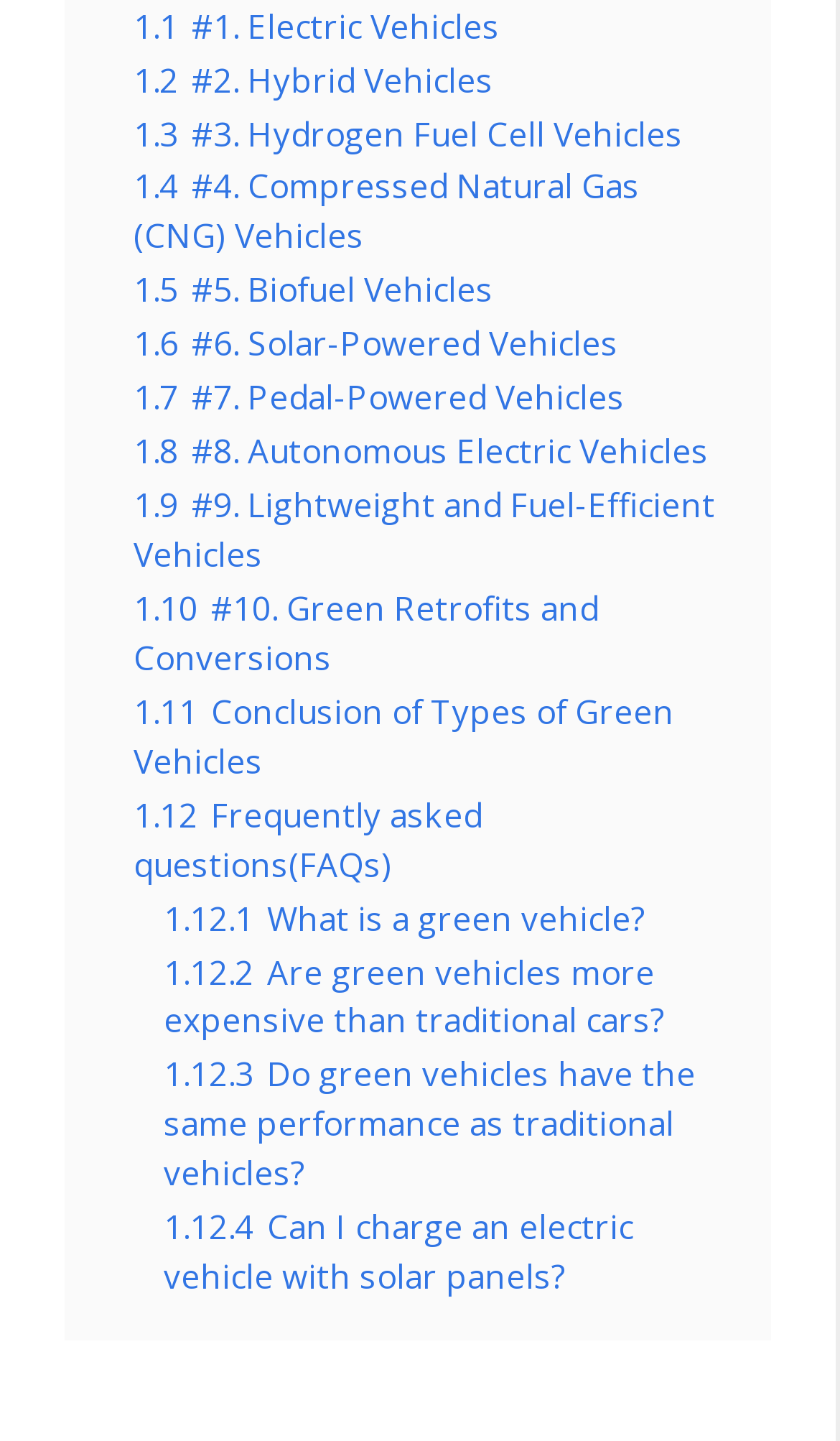Is there a conclusion section about green vehicles?
Please provide a comprehensive and detailed answer to the question.

I found a link '#11 Conclusion of Types of Green Vehicles' which suggests that there is a conclusion section about green vehicles.